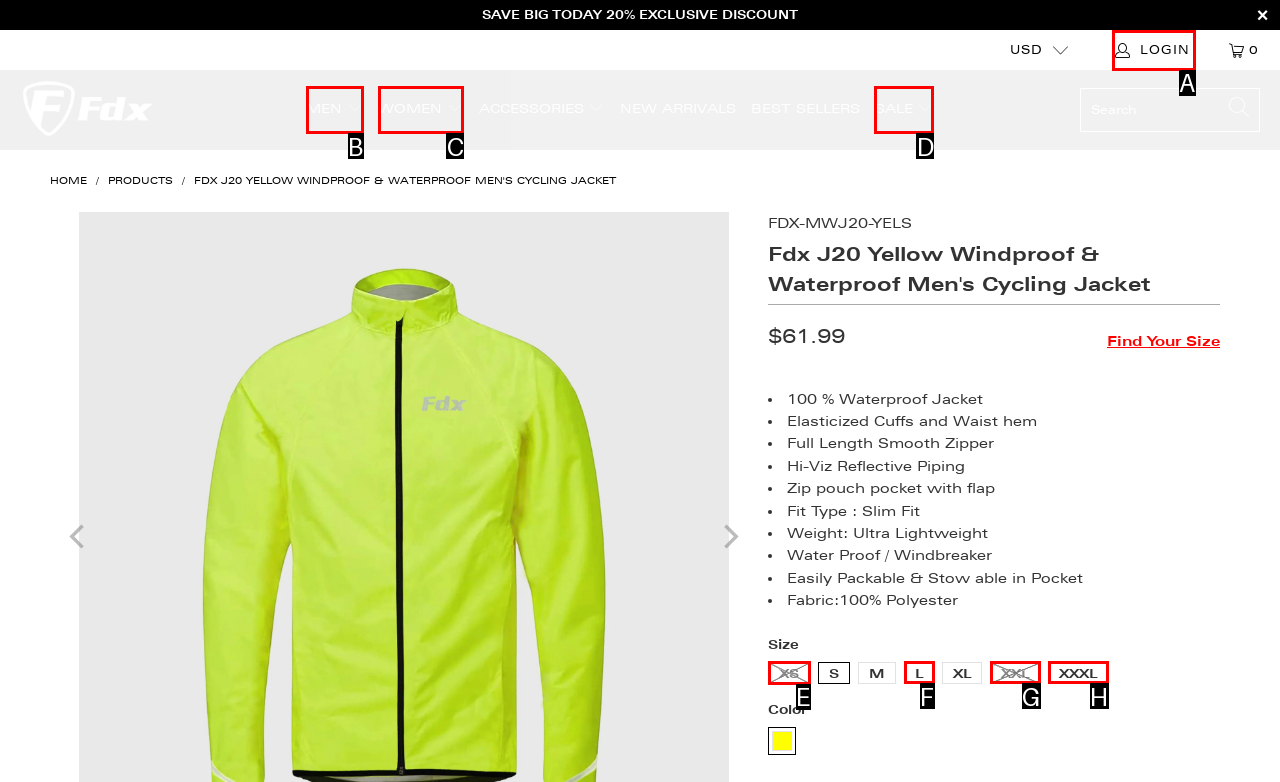Determine which option should be clicked to carry out this task: Select the 'XS' size
State the letter of the correct choice from the provided options.

E